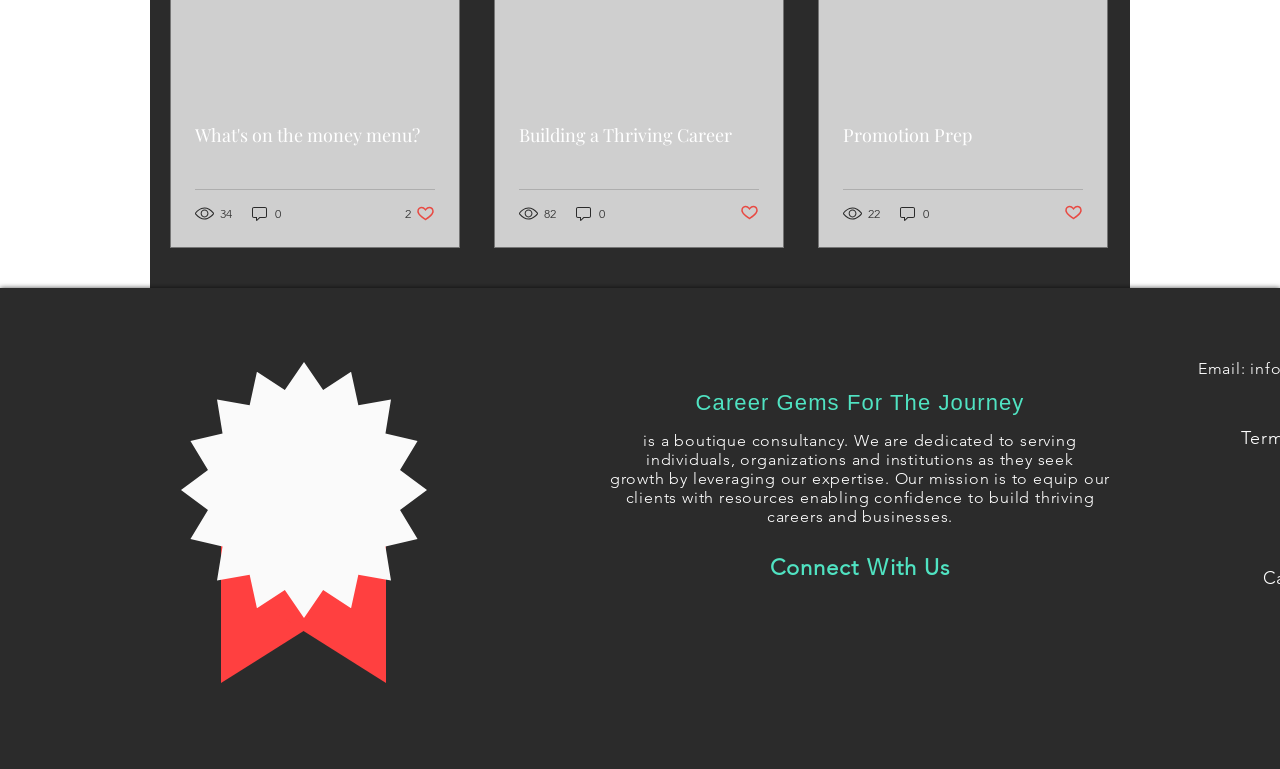Specify the bounding box coordinates (top-left x, top-left y, bottom-right x, bottom-right y) of the UI element in the screenshot that matches this description: Promotion Prep

[0.659, 0.16, 0.846, 0.191]